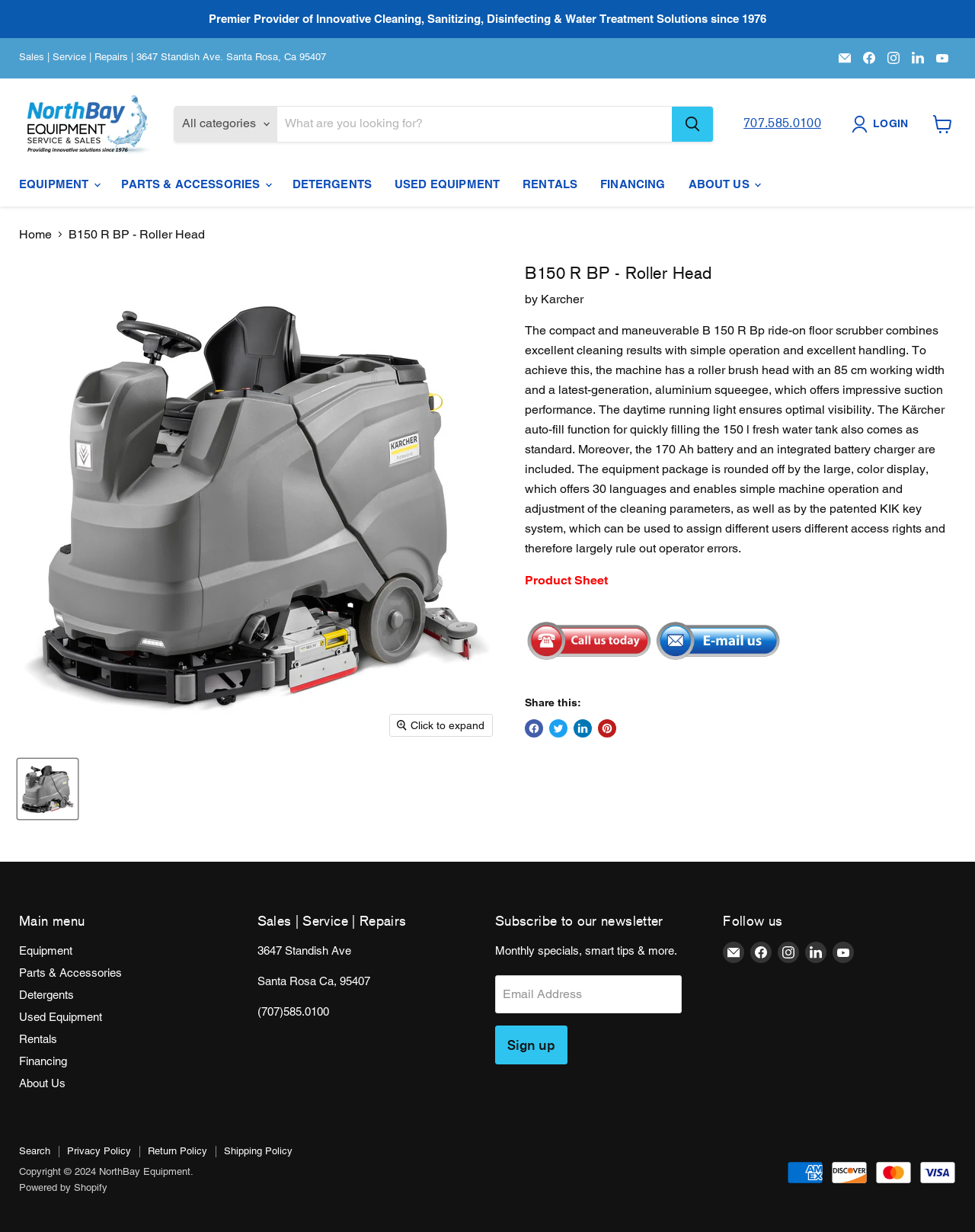Answer the question using only one word or a concise phrase: What is the phone number of NorthBay Equipment?

(707)585.0100